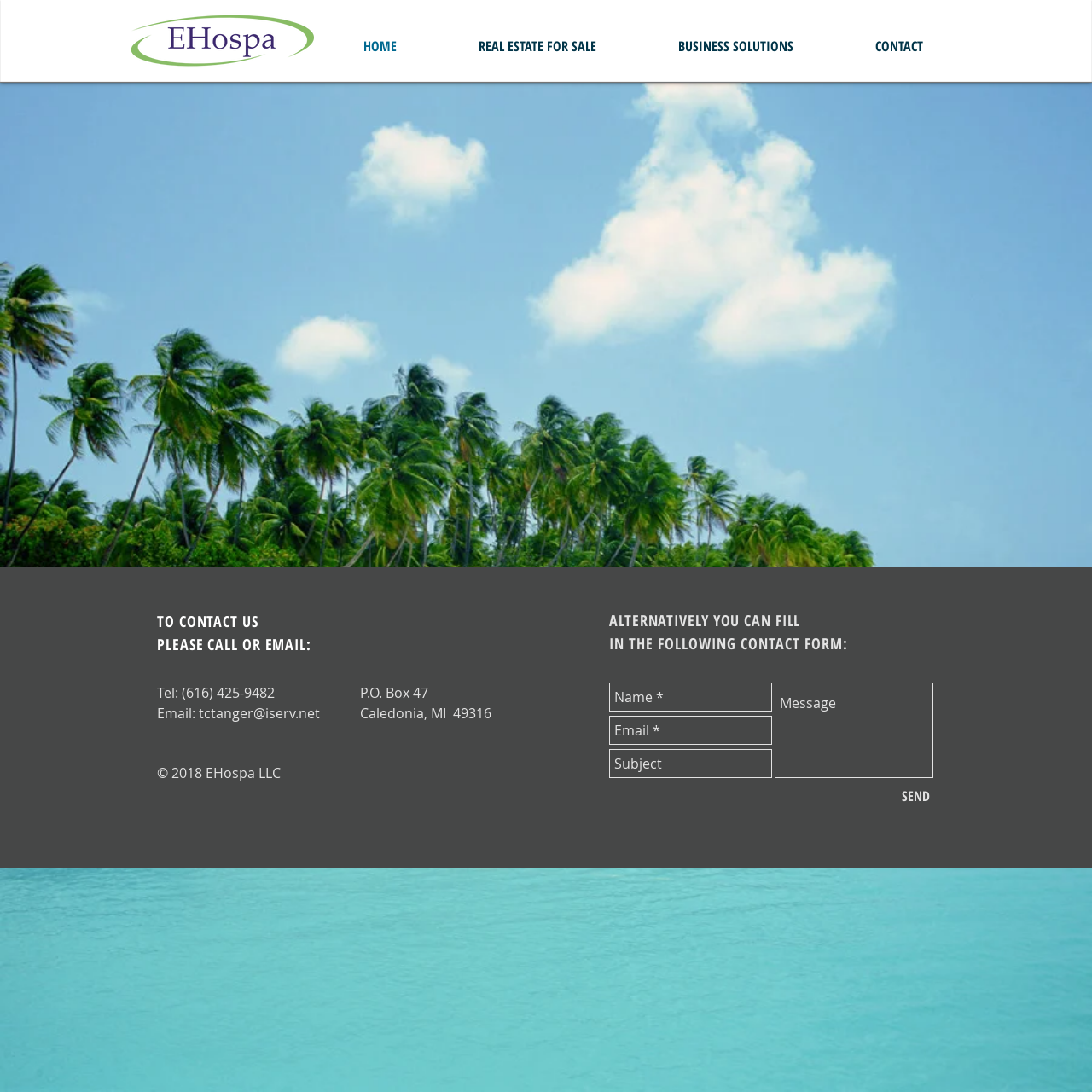Using the given description, provide the bounding box coordinates formatted as (top-left x, top-left y, bottom-right x, bottom-right y), with all values being floating point numbers between 0 and 1. Description: aria-label="Name *" name="name-*" placeholder="Name *"

[0.558, 0.625, 0.707, 0.652]